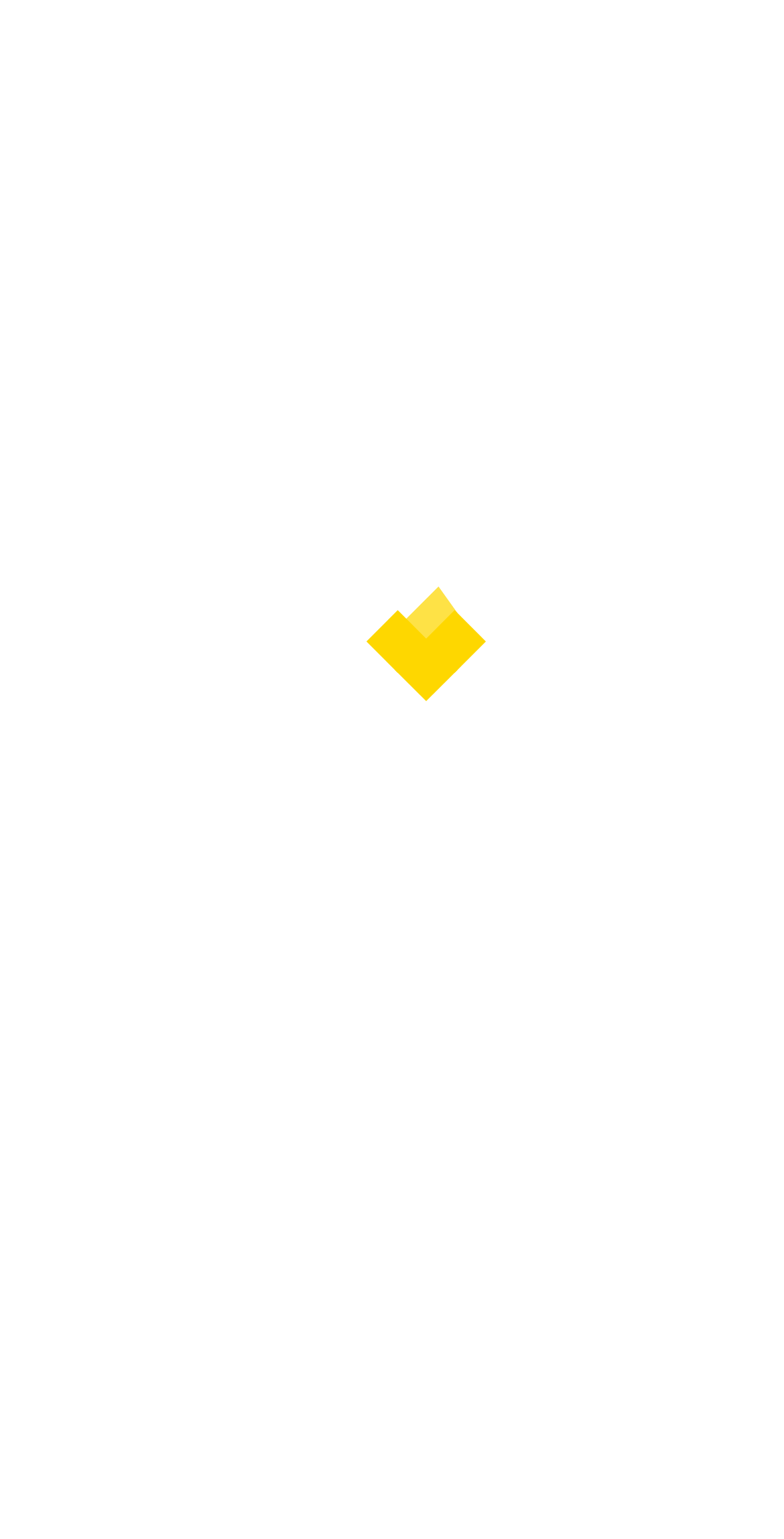Extract the main heading text from the webpage.

Robot Vacuum Cleaner Map Navigation